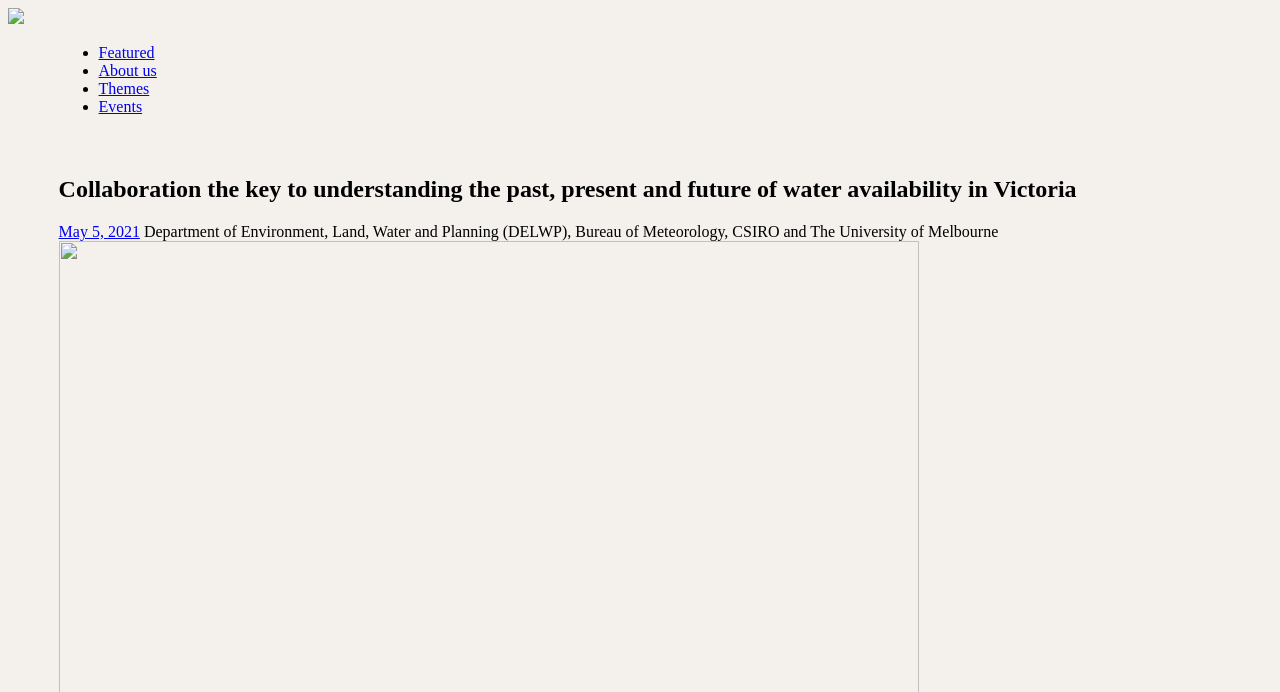Determine the bounding box coordinates of the UI element that matches the following description: "May 5, 2021". The coordinates should be four float numbers between 0 and 1 in the format [left, top, right, bottom].

[0.046, 0.322, 0.109, 0.347]